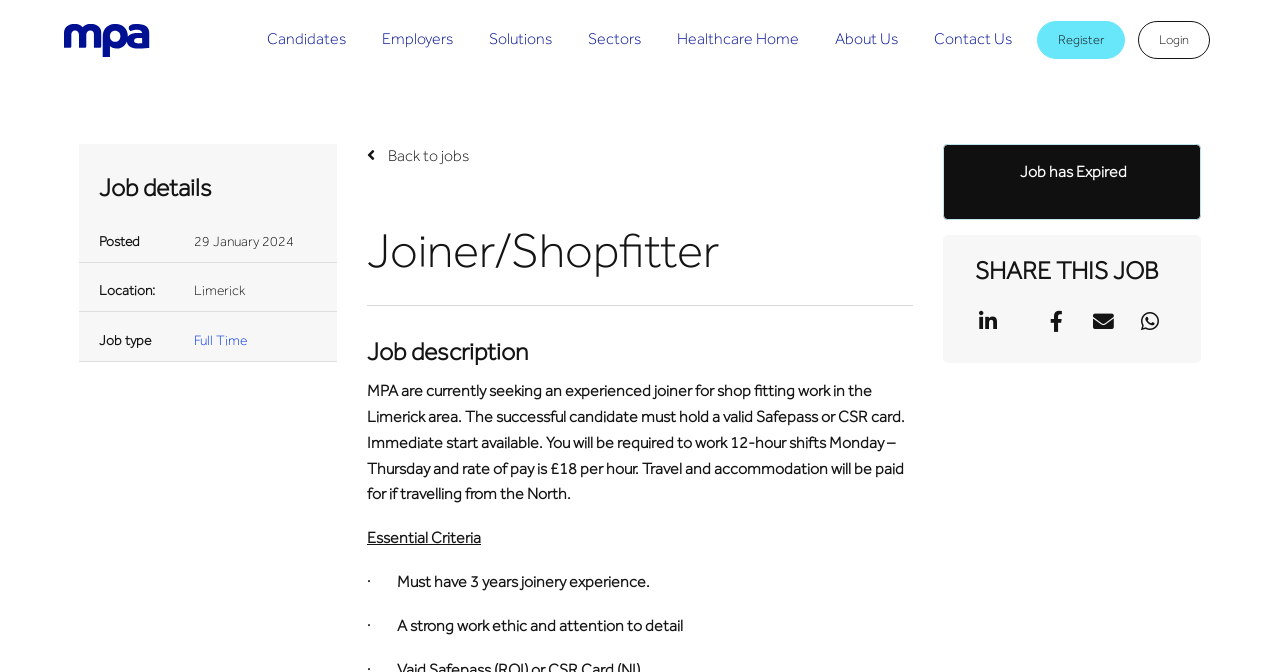What is the status of the job? Based on the image, give a response in one word or a short phrase.

Expired